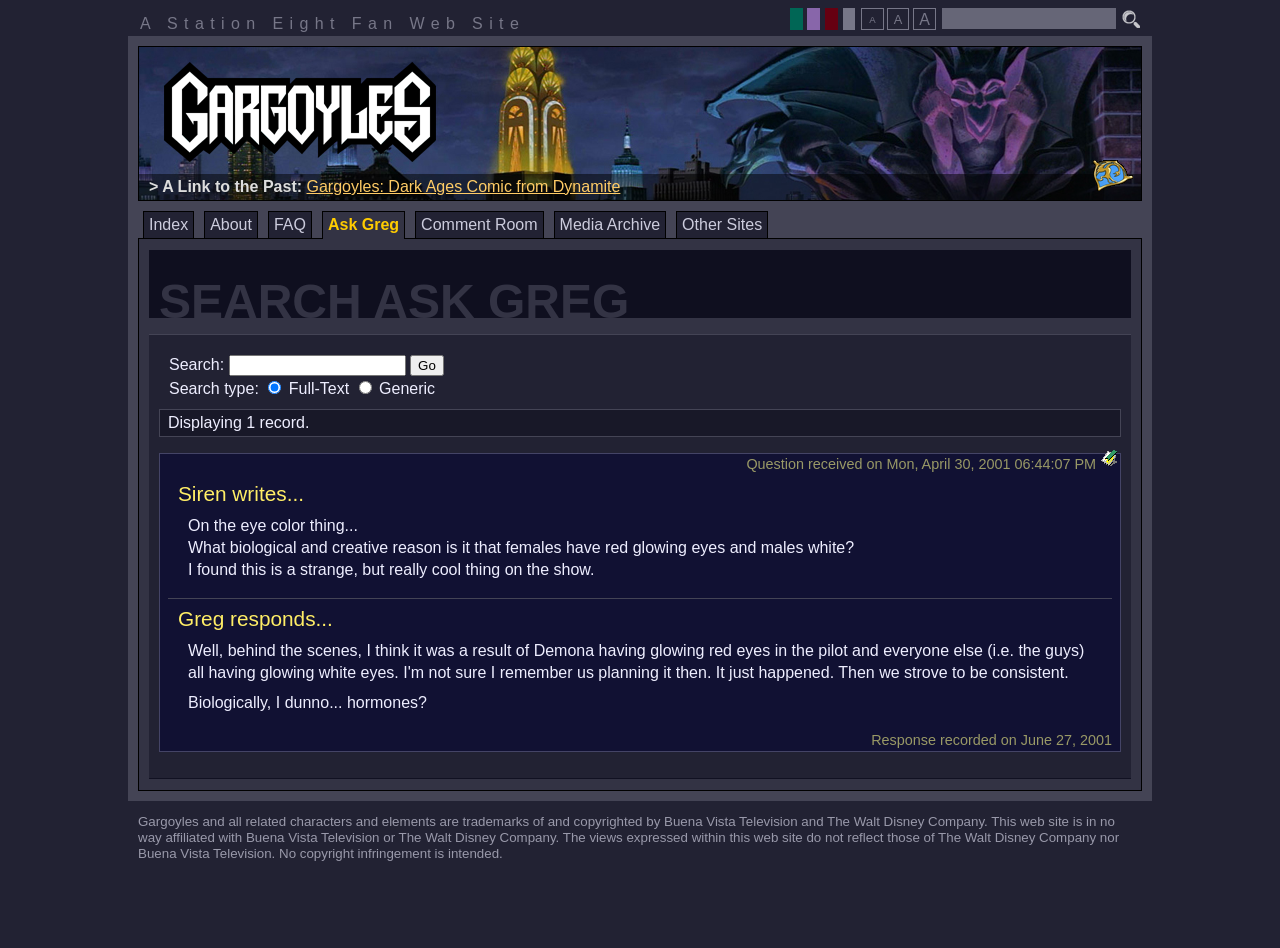Please reply to the following question using a single word or phrase: 
What is the name of the fan web site?

A Station Eight Fan Web Site